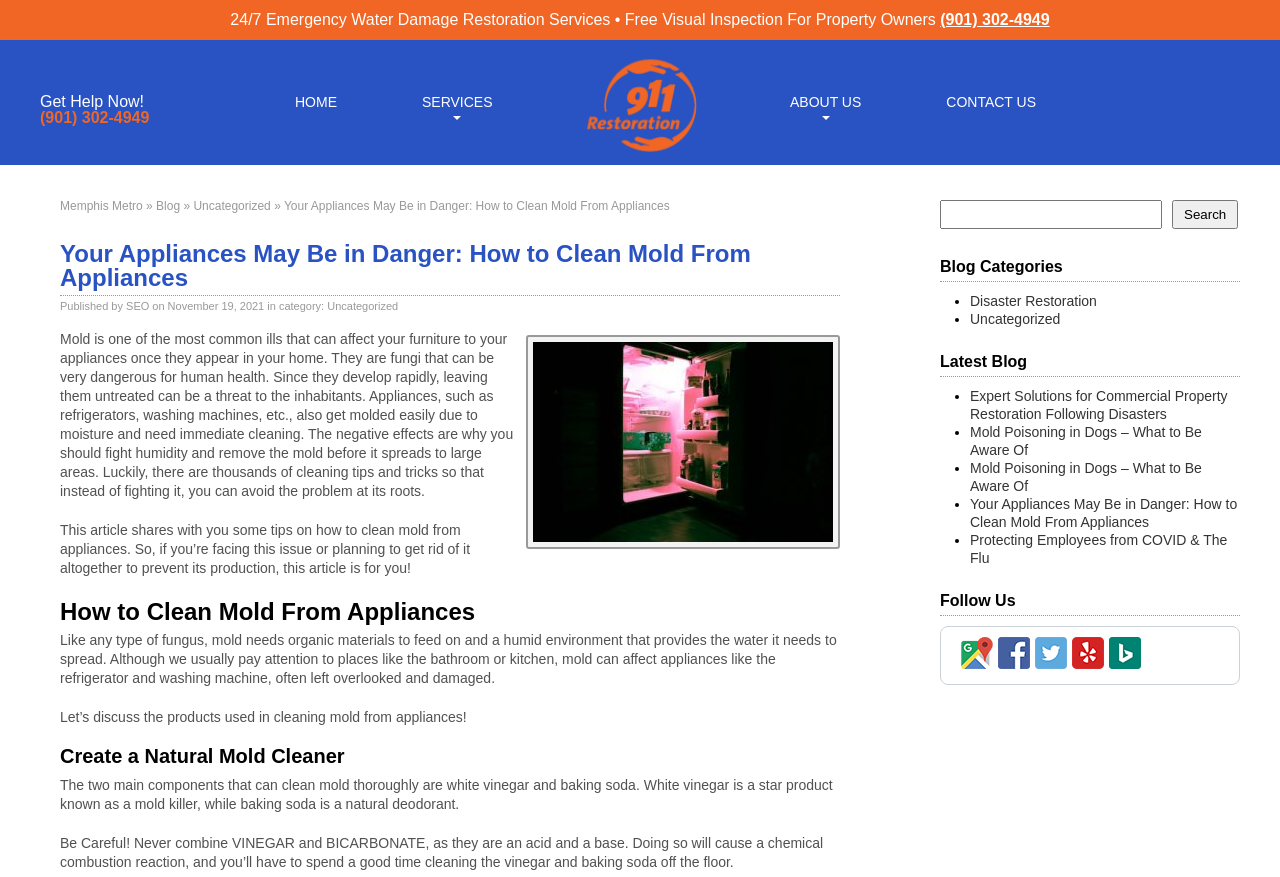What is the name of the company that provides mold removal services?
Using the information from the image, provide a comprehensive answer to the question.

I found the company name by looking at the image at the top of the webpage, which has a caption that says '911 Restoration Mold Removal Memphis Metro'.